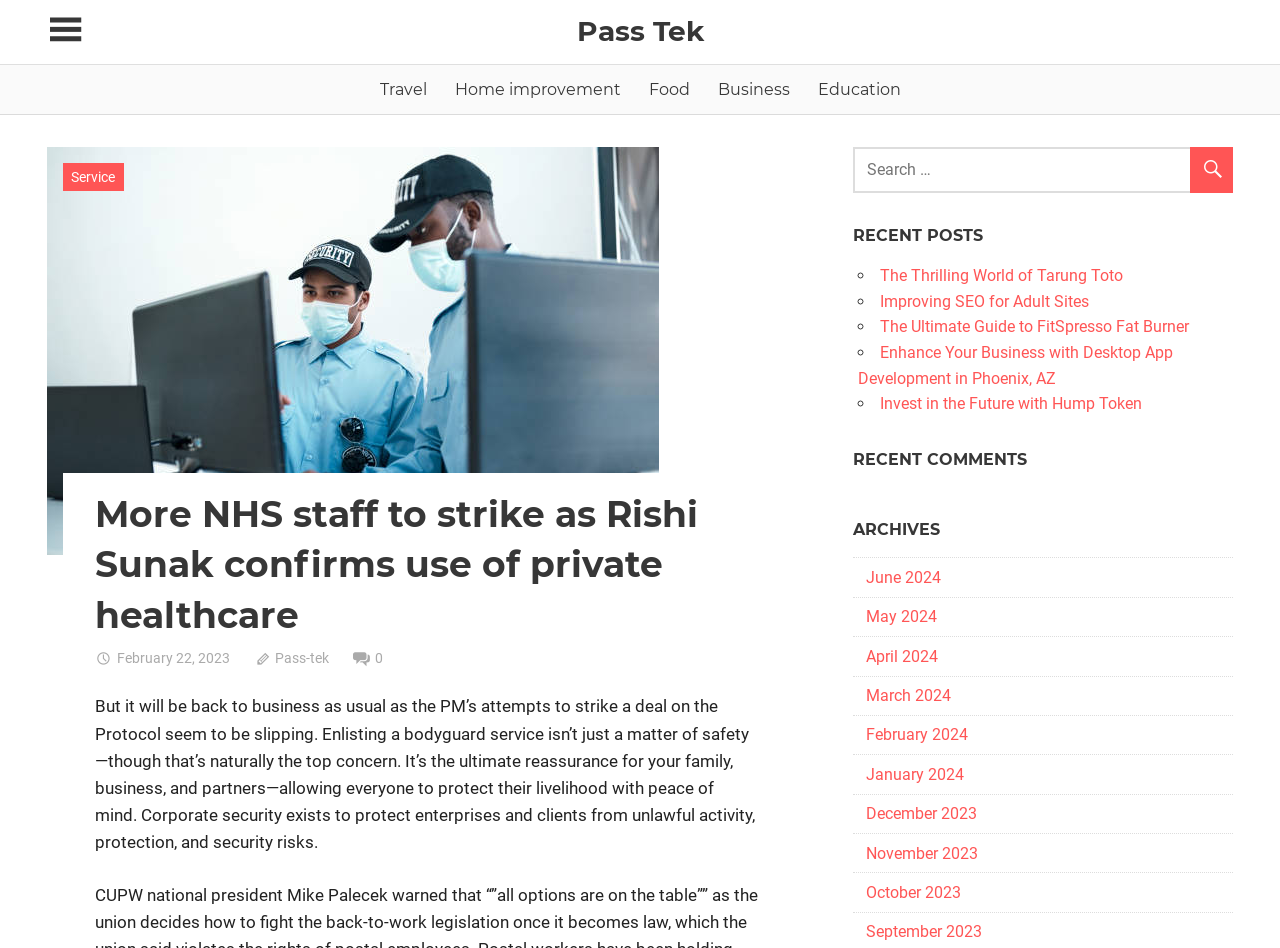Please identify the coordinates of the bounding box for the clickable region that will accomplish this instruction: "Go to the 'Travel' section".

[0.287, 0.068, 0.343, 0.12]